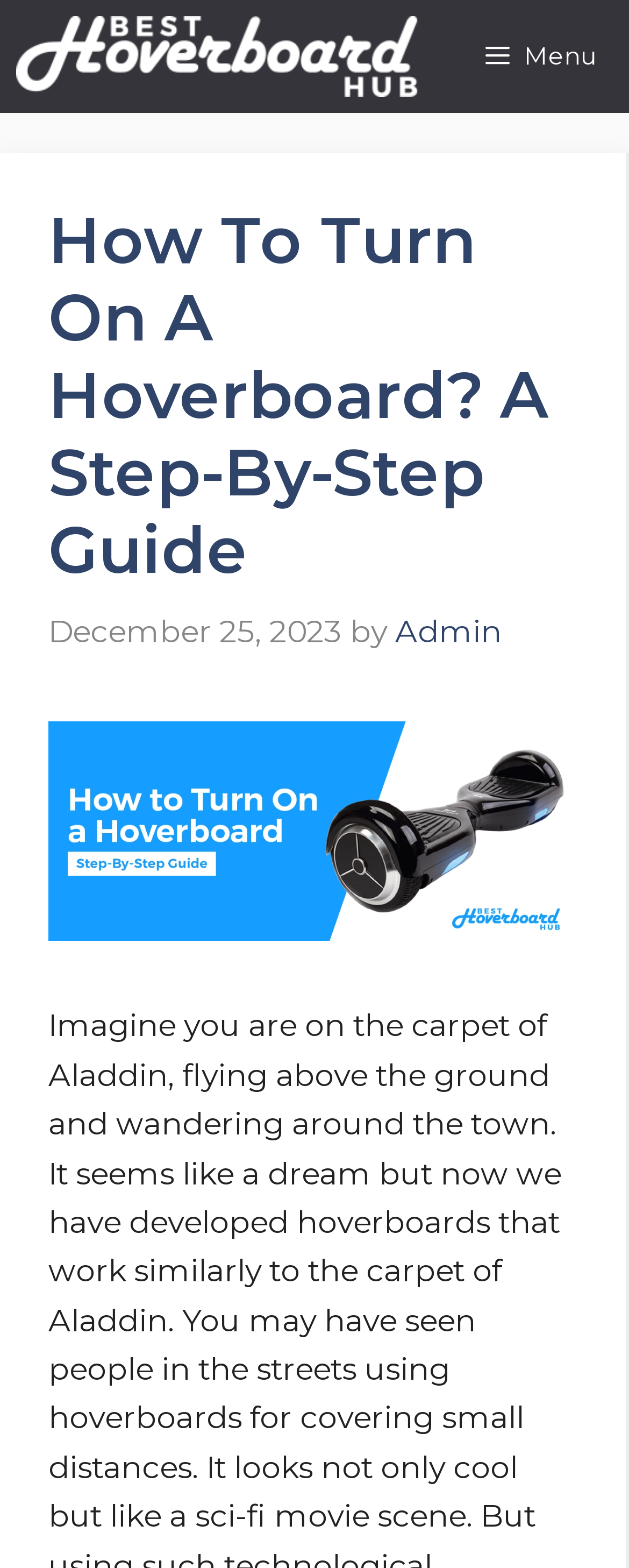Illustrate the webpage with a detailed description.

The webpage is a guide on how to turn on a hoverboard, with a step-by-step approach. At the top, there is a navigation bar labeled "Primary" that spans the entire width of the page. Within this navigation bar, there is a link to "Best Hoverboard Hub" on the left side, accompanied by an image with the same name. On the right side of the navigation bar, there is a button with a menu icon.

Below the navigation bar, there is a header section that occupies most of the page's width. This section contains a heading that reads "How To Turn On A Hoverboard? A Step-By-Step Guide". Directly below the heading, there is a time stamp indicating that the content was published on December 25, 2023. Next to the time stamp, there is a text "by" followed by a link to "Admin".

Underneath the header section, there is a large image that takes up most of the page's width, with a caption "How to turn on a hoverboard". This image is likely the main visual element of the guide, providing a visual representation of the hoverboard.